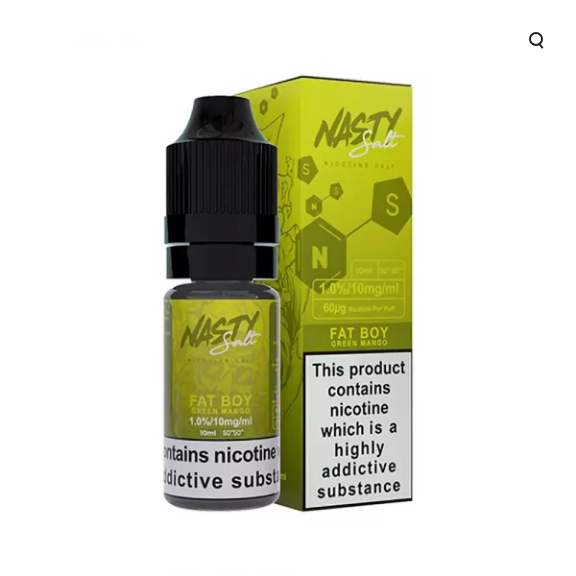What type of devices is the e-liquid ideal for?
Using the visual information, reply with a single word or short phrase.

Pod systems and low-wattage devices